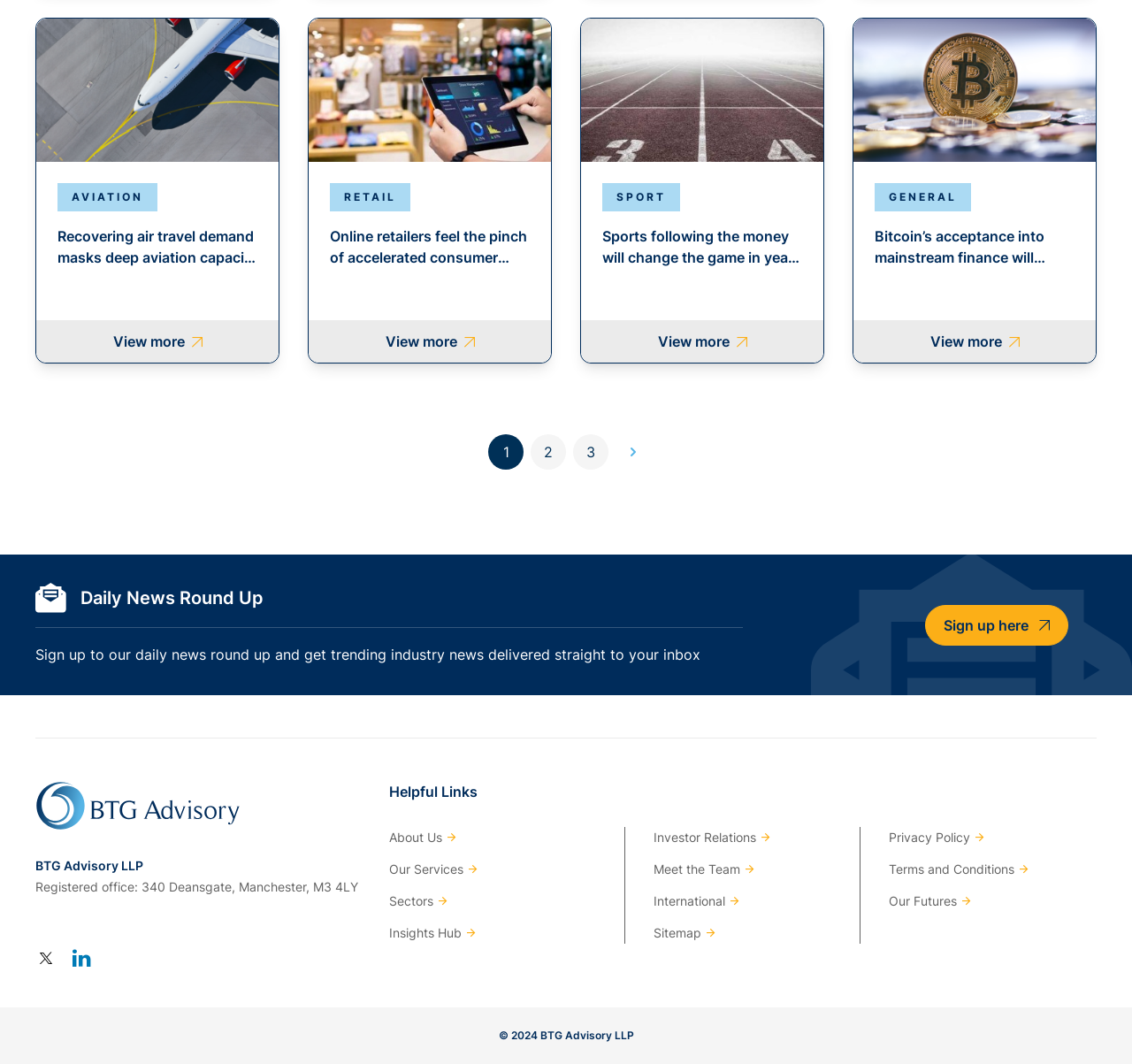What is the purpose of the 'Sign up here' link?
Give a one-word or short phrase answer based on the image.

Daily news round up